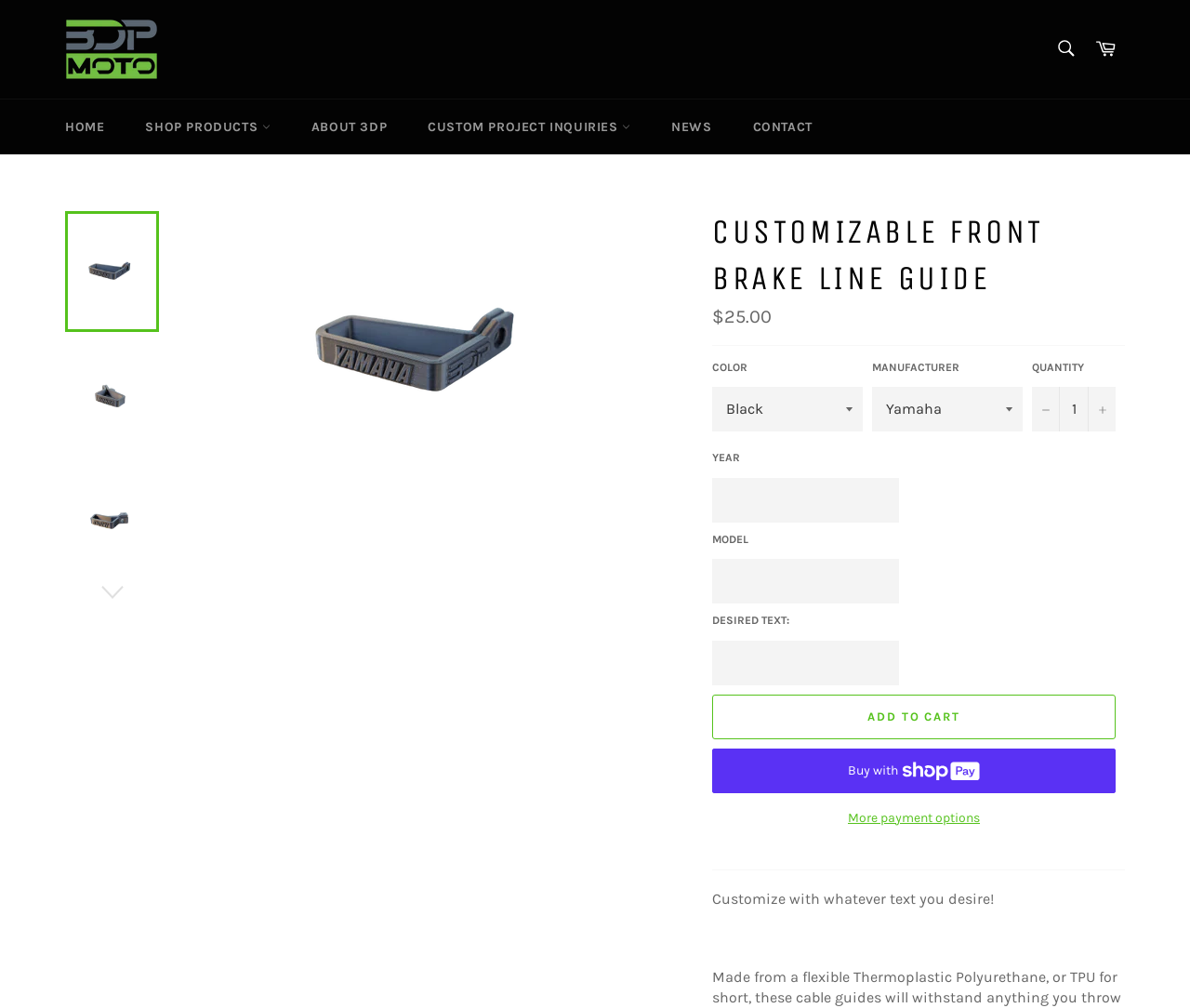Can you show the bounding box coordinates of the region to click on to complete the task described in the instruction: "Search for products"?

[0.877, 0.028, 0.912, 0.07]